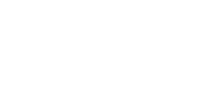Where is Akshay Kumar currently filming?
Using the visual information, respond with a single word or phrase.

United Kingdom